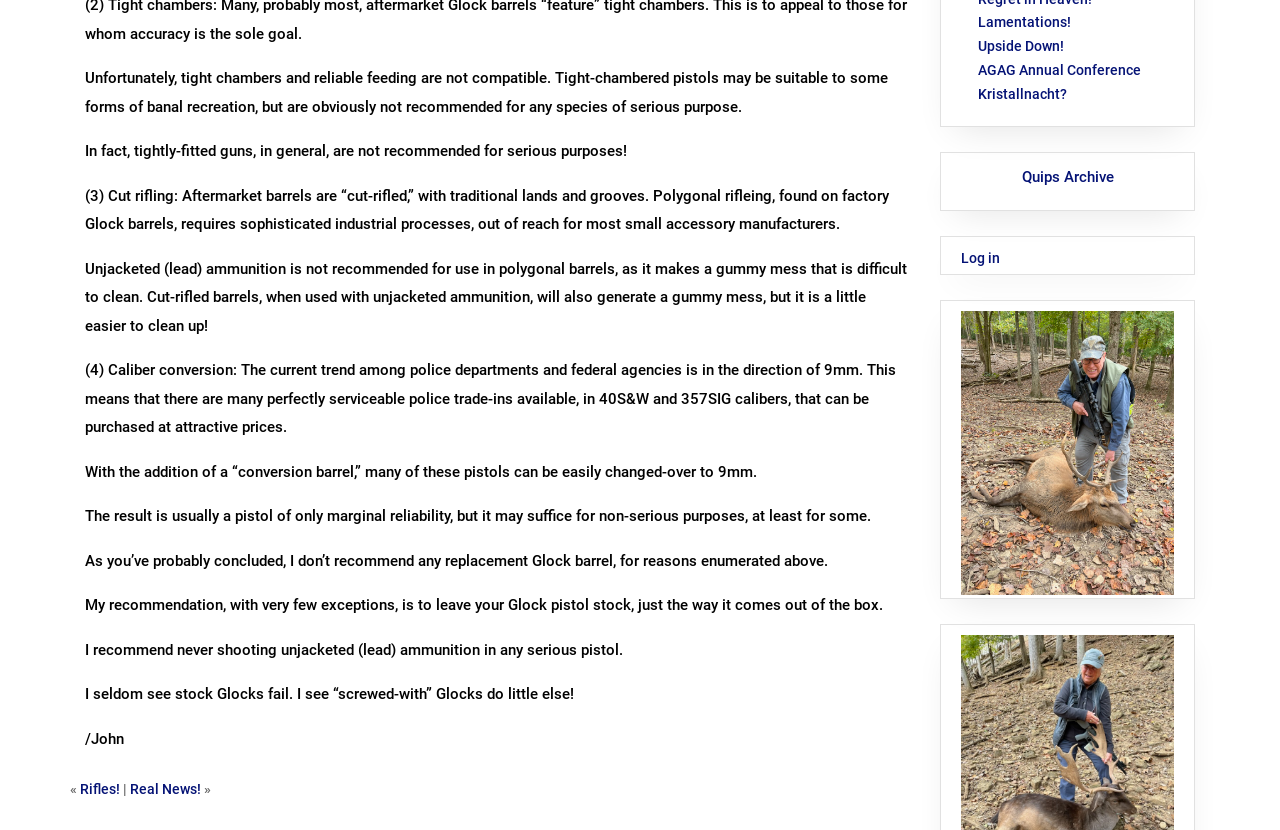Provide the bounding box coordinates of the HTML element described by the text: "AGAG Annual Conference". The coordinates should be in the format [left, top, right, bottom] with values between 0 and 1.

[0.763, 0.075, 0.892, 0.094]